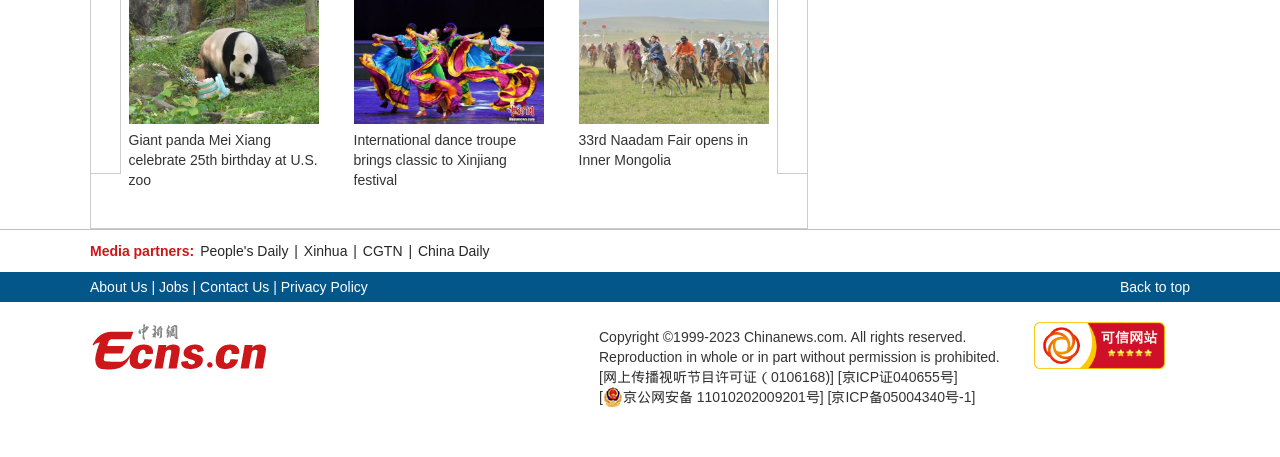What is the copyright year range of Chinanews.com?
Look at the image and answer the question using a single word or phrase.

1999-2023